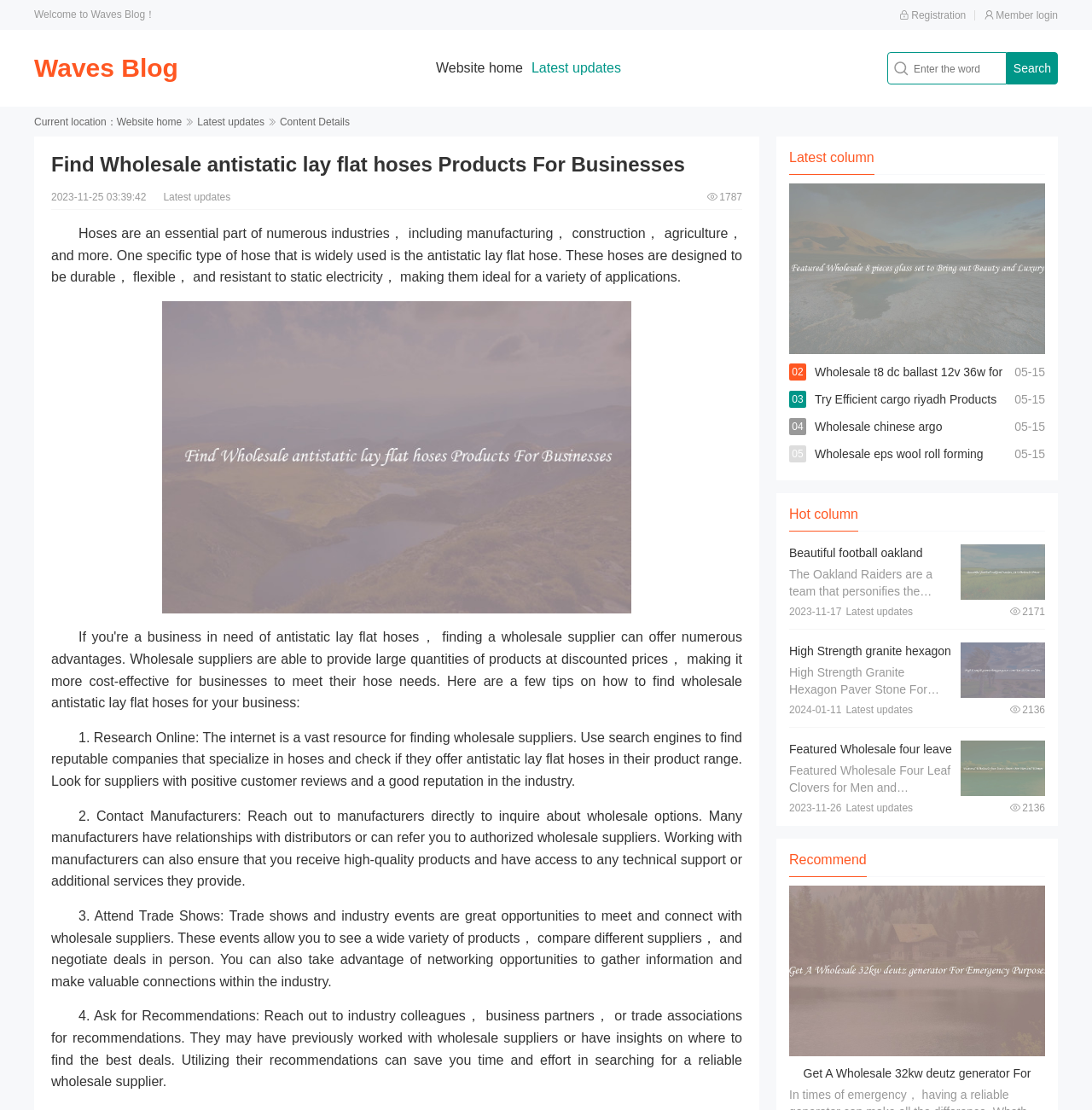Identify the bounding box coordinates for the region of the element that should be clicked to carry out the instruction: "View wholesale antistatic lay flat hoses products". The bounding box coordinates should be four float numbers between 0 and 1, i.e., [left, top, right, bottom].

[0.723, 0.165, 0.957, 0.319]